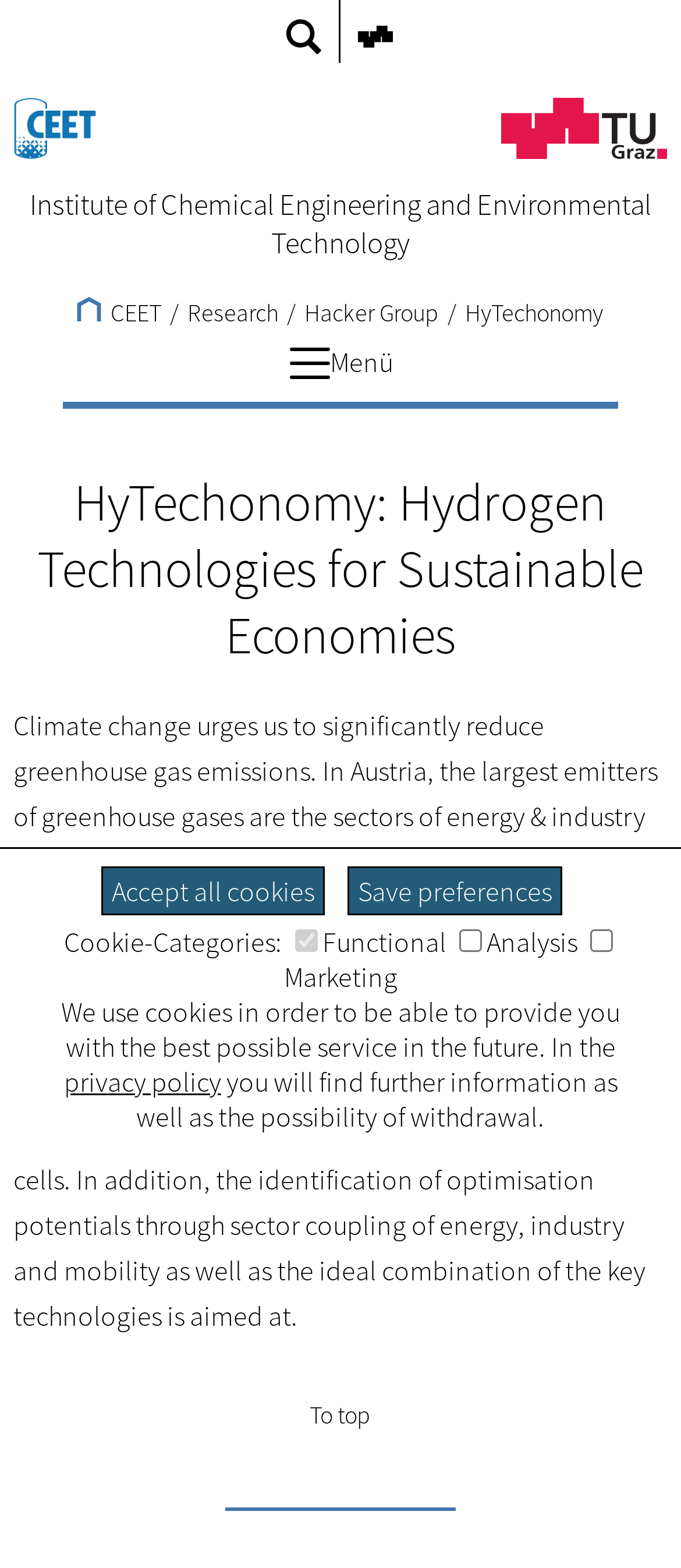Predict the bounding box of the UI element that fits this description: "CEET".

[0.114, 0.189, 0.237, 0.209]